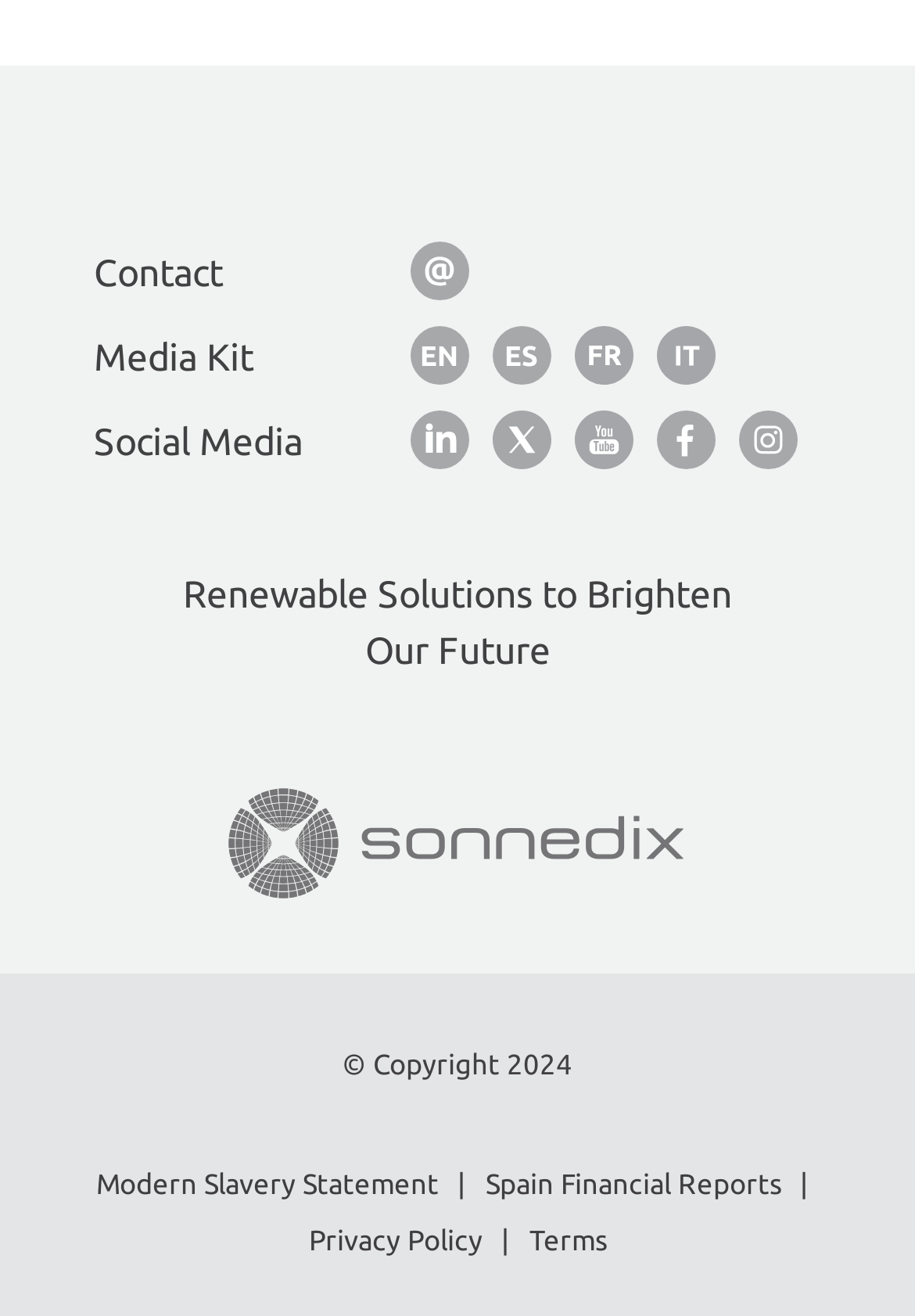How many media kits are available?
Answer the question based on the image using a single word or a brief phrase.

4